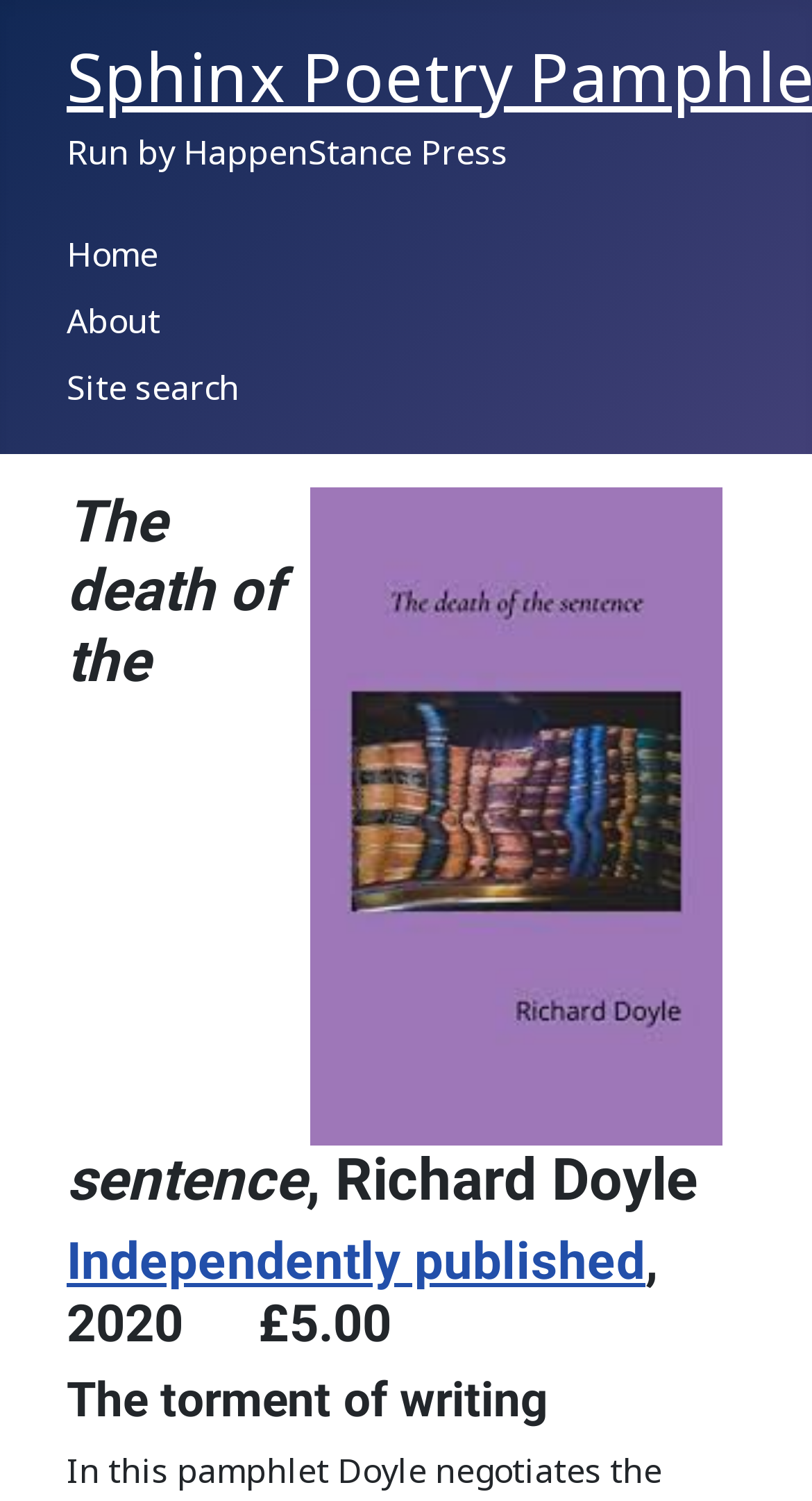What is the price of the book?
Please utilize the information in the image to give a detailed response to the question.

I found the price of the book by looking at the heading that says 'Independently published, 2020 £5.00'. The price is mentioned as £5.00.